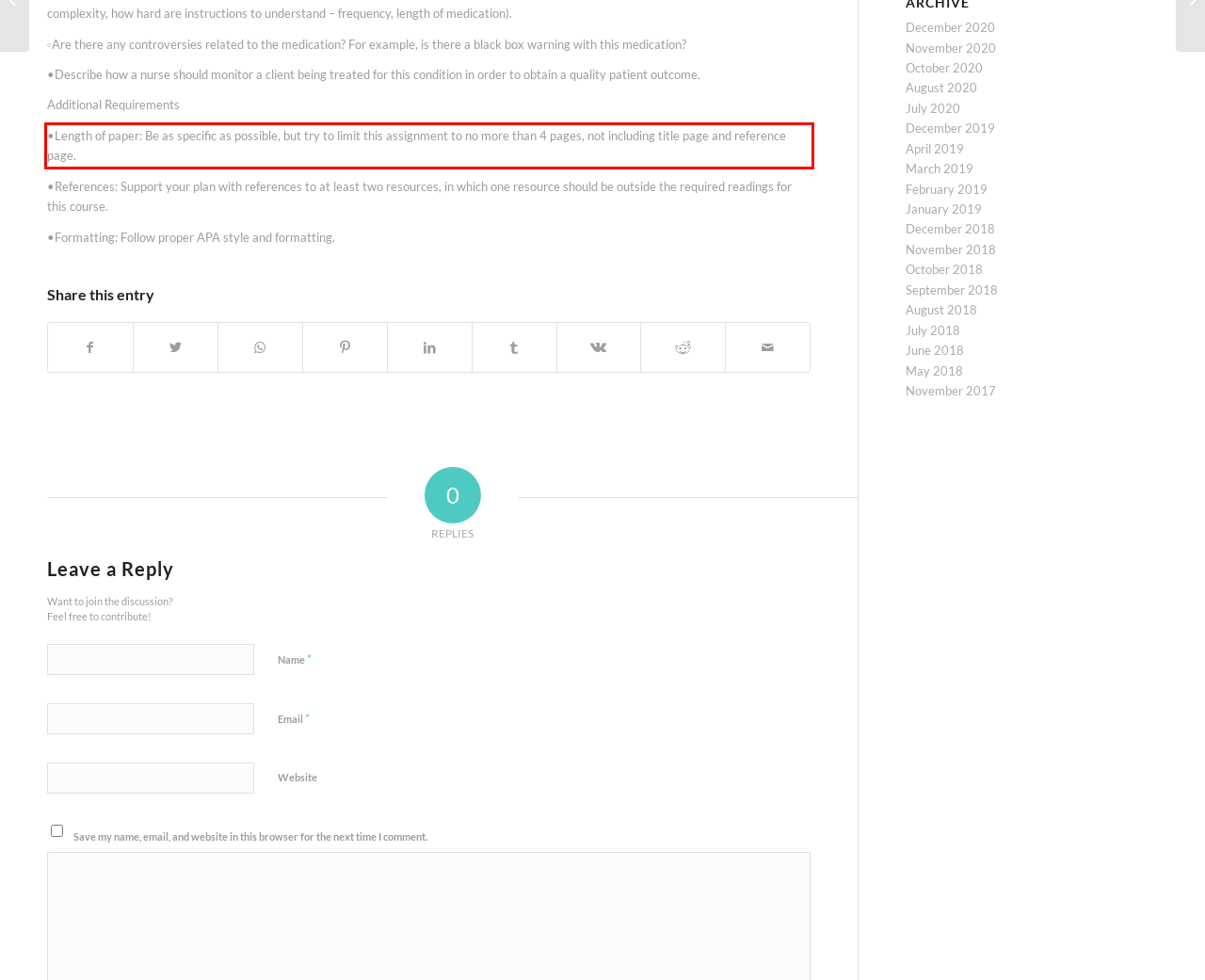Analyze the screenshot of the webpage that features a red bounding box and recognize the text content enclosed within this red bounding box.

•Length of paper: Be as specific as possible, but try to limit this assignment to no more than 4 pages, not including title page and reference page.